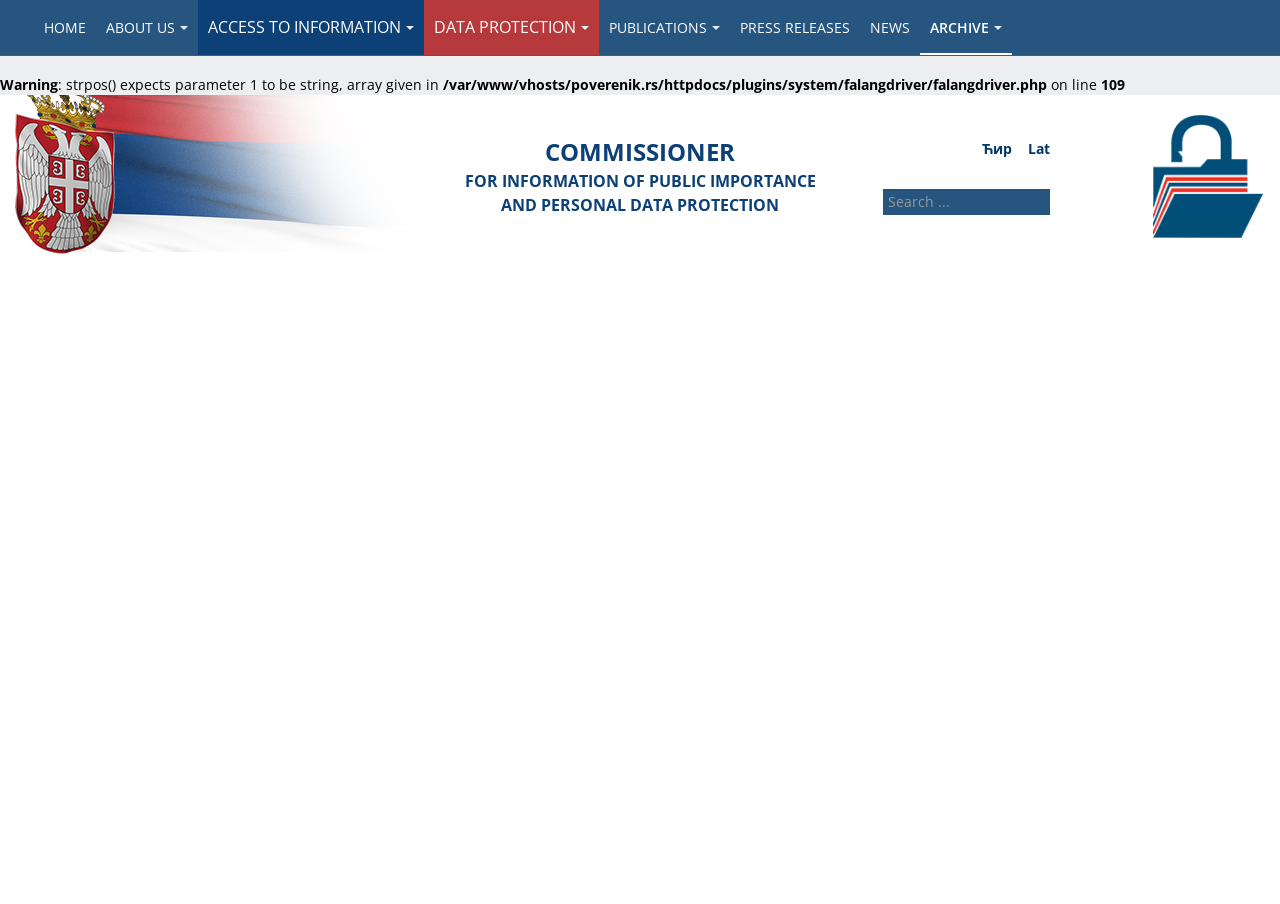Please find the bounding box coordinates (top-left x, top-left y, bottom-right x, bottom-right y) in the screenshot for the UI element described as follows: ACCESS TO INFORMATION

[0.154, 0.0, 0.331, 0.061]